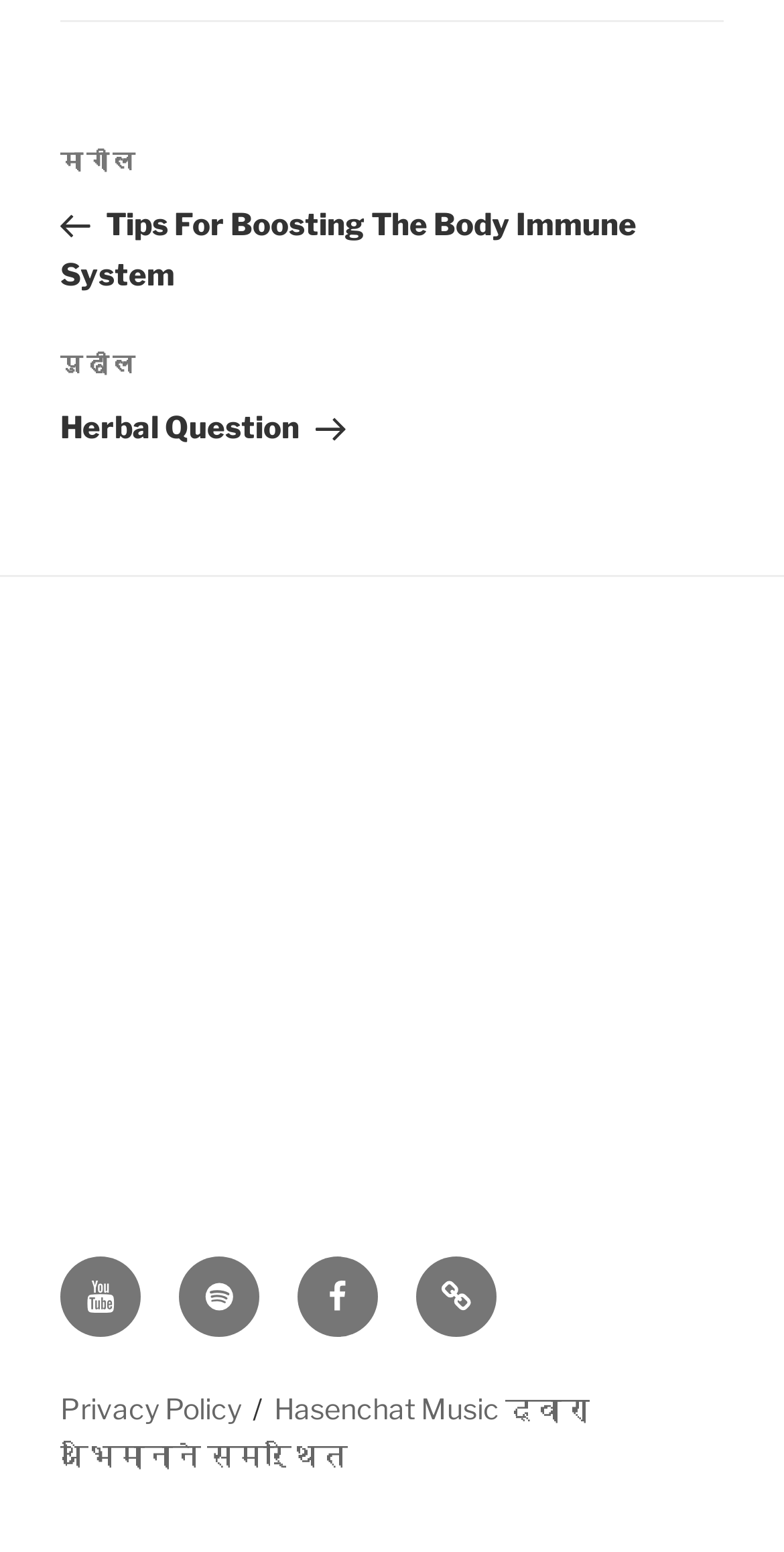What is the previous post about? Analyze the screenshot and reply with just one word or a short phrase.

Tips For Boosting The Body Immune System